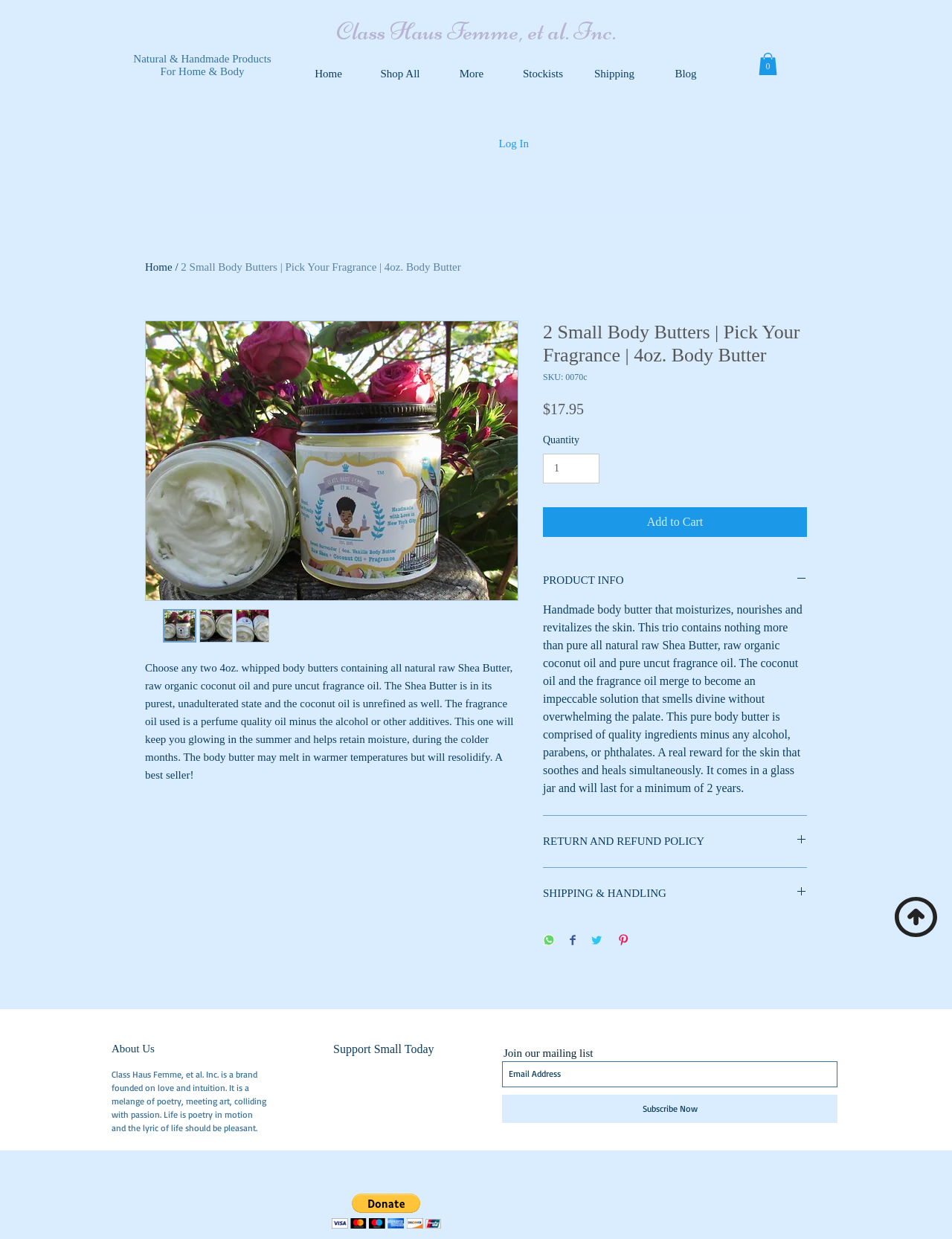Provide your answer to the question using just one word or phrase: How many years will the body butter last?

At least 2 years